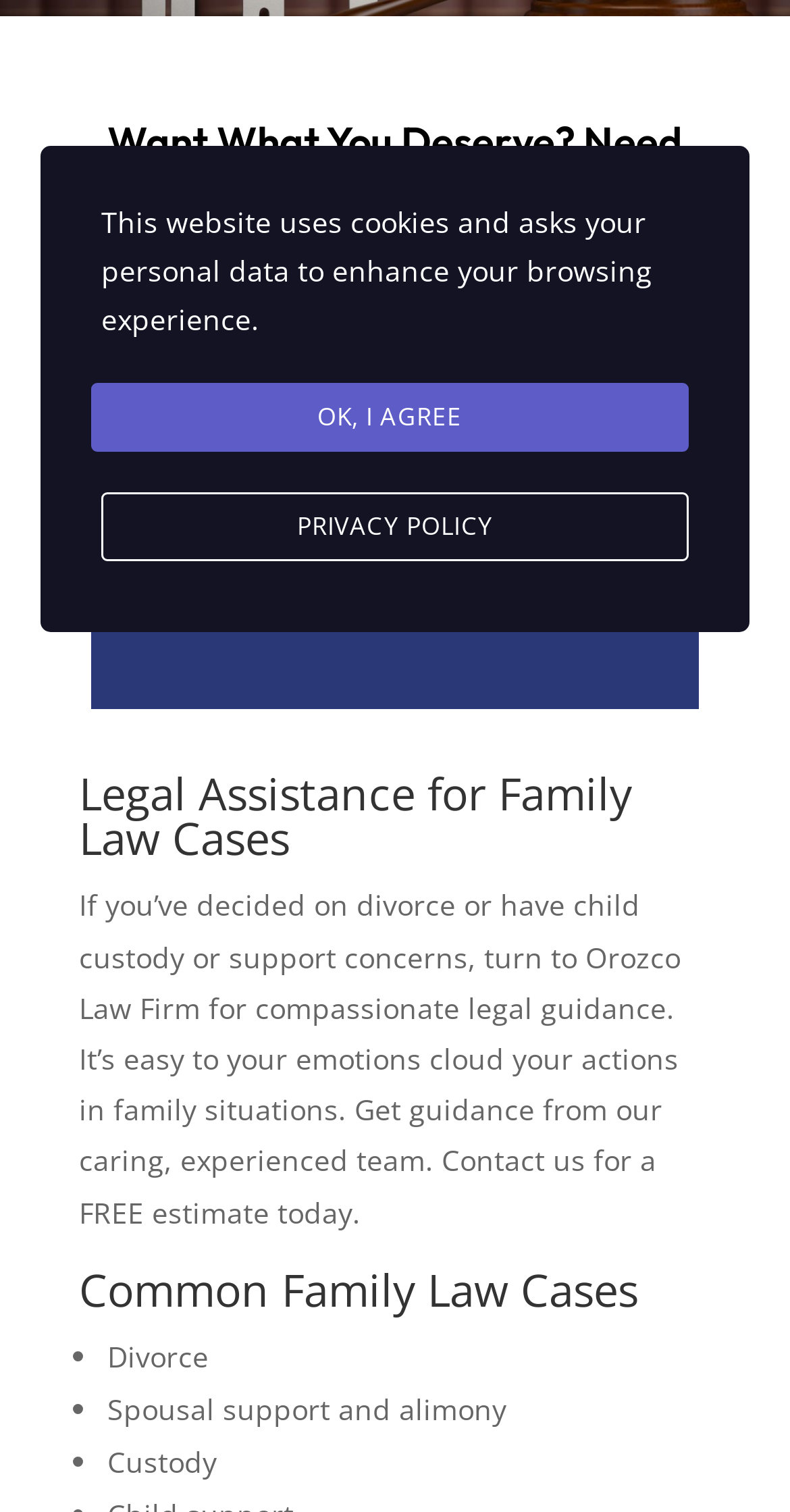Provide the bounding box coordinates of the HTML element this sentence describes: "BOOK A FREE CONSULTATION". The bounding box coordinates consist of four float numbers between 0 and 1, i.e., [left, top, right, bottom].

[0.116, 0.33, 0.884, 0.469]